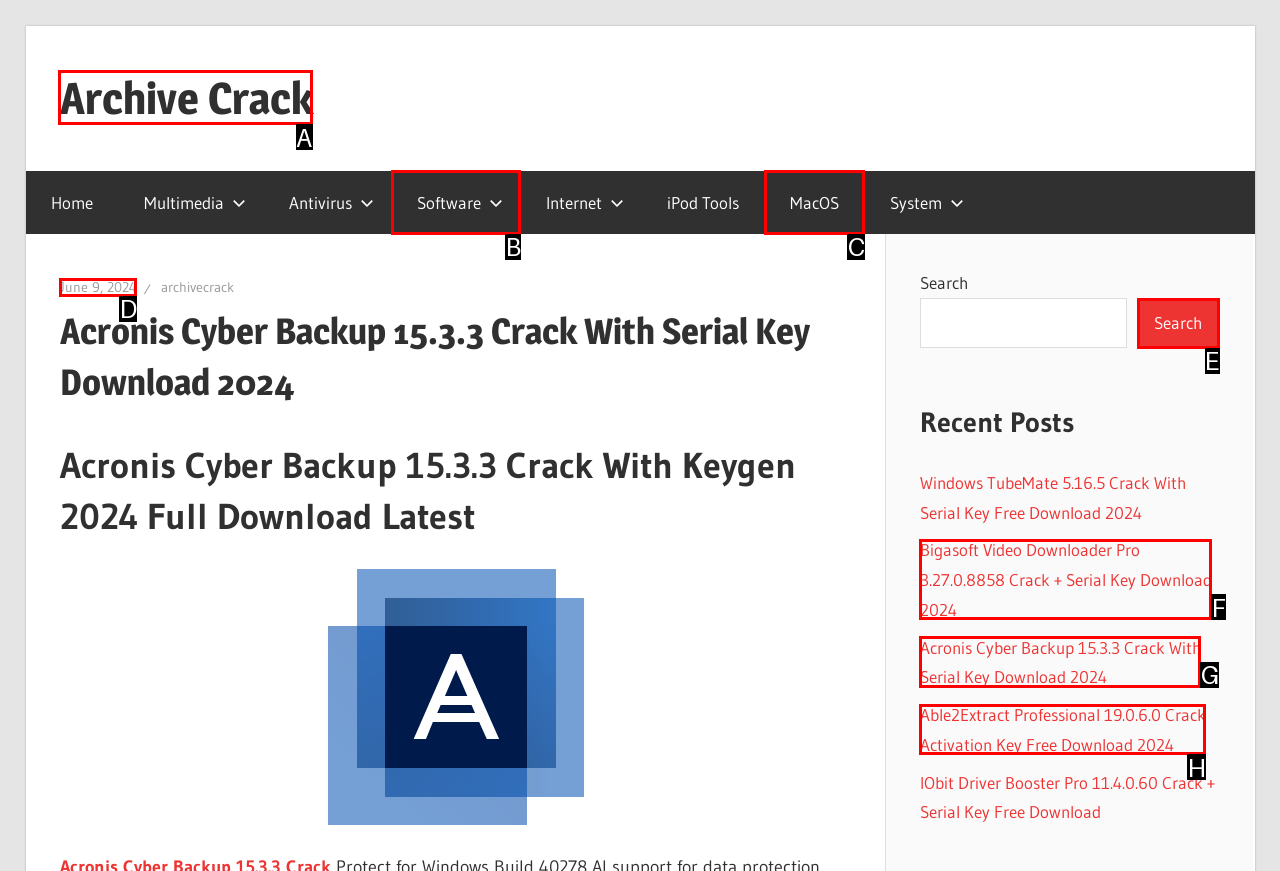Which lettered option should I select to achieve the task: Read more about Network Security according to the highlighted elements in the screenshot?

None